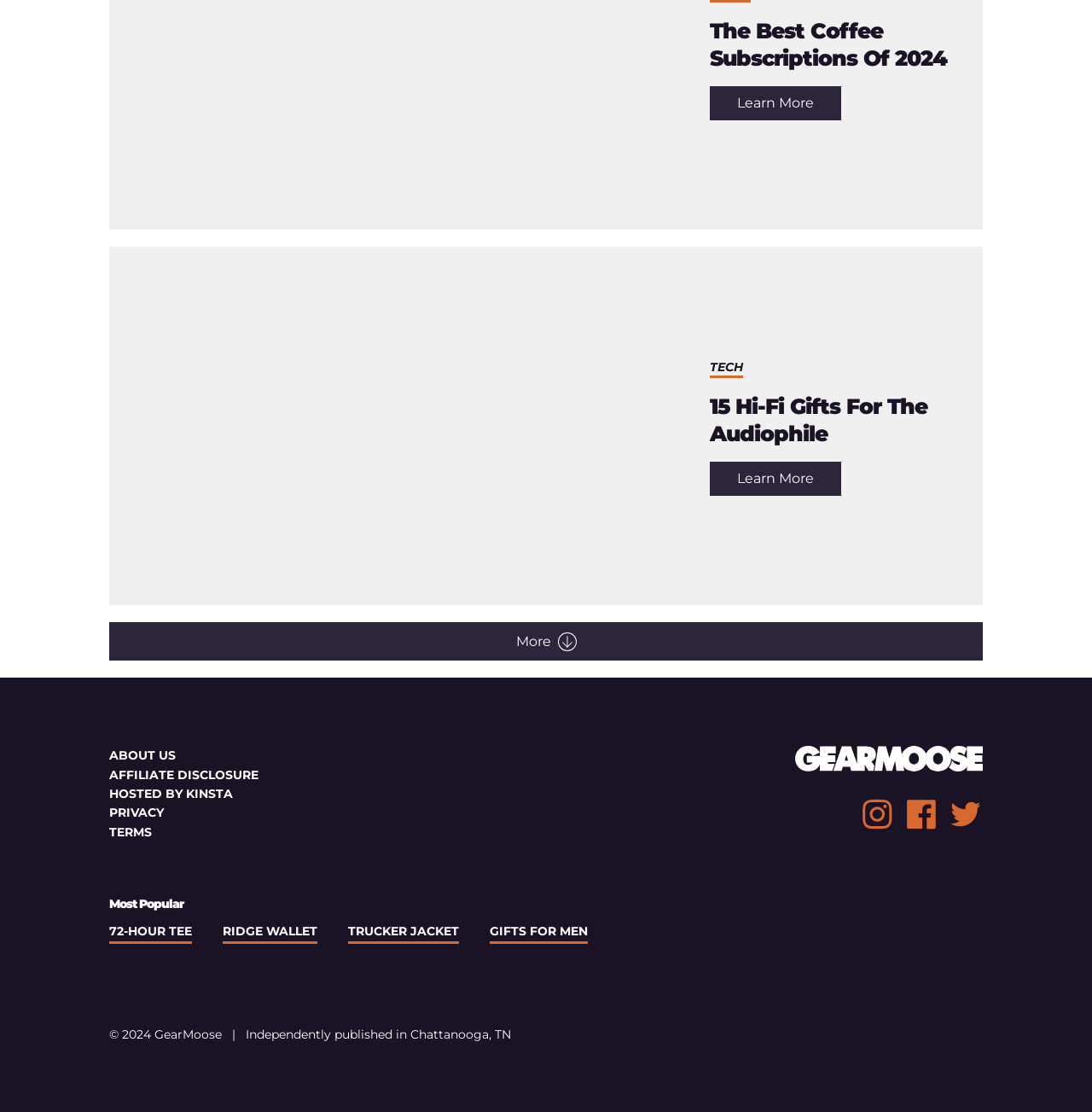Provide the bounding box coordinates of the HTML element described by the text: "Trucker Jacket". The coordinates should be in the format [left, top, right, bottom] with values between 0 and 1.

[0.319, 0.831, 0.42, 0.844]